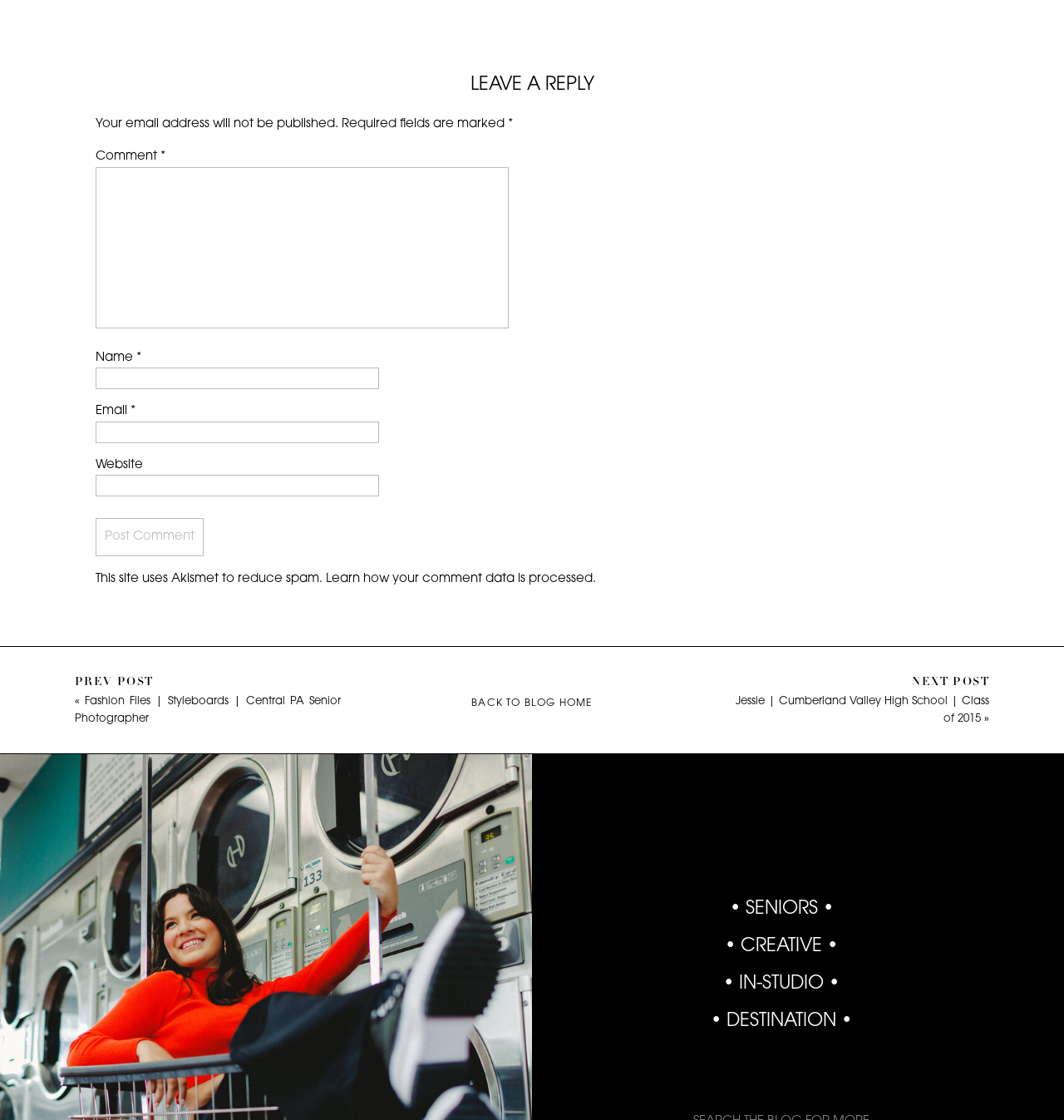What is the function of the 'Post Comment' button?
Please give a detailed and elaborate explanation in response to the question.

The 'Post Comment' button is located below the comment text box and other required fields. Its function is to submit the comment once the user has filled in the required information.